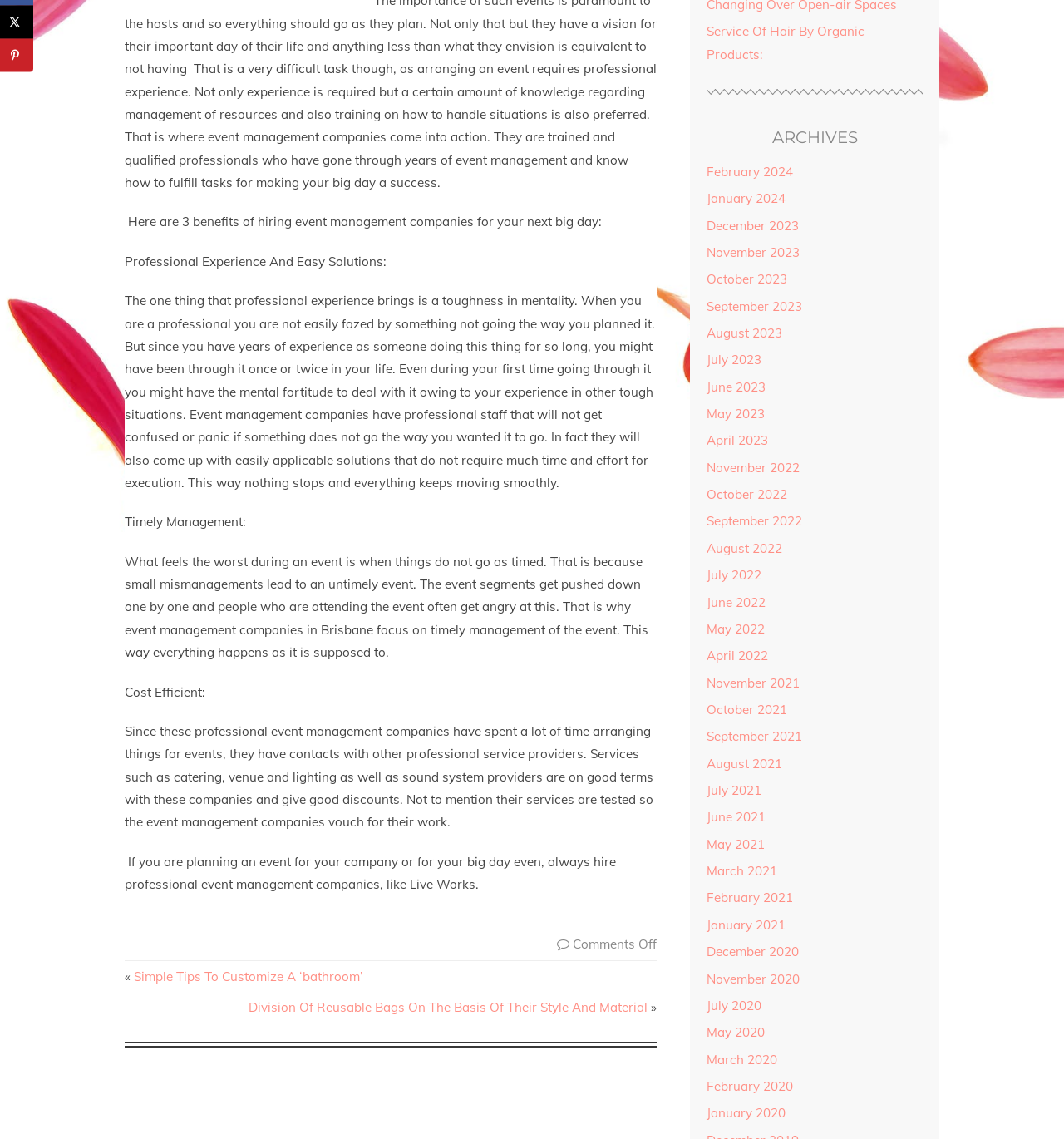Determine the bounding box of the UI element mentioned here: "May 2021". The coordinates must be in the format [left, top, right, bottom] with values ranging from 0 to 1.

[0.664, 0.734, 0.719, 0.748]